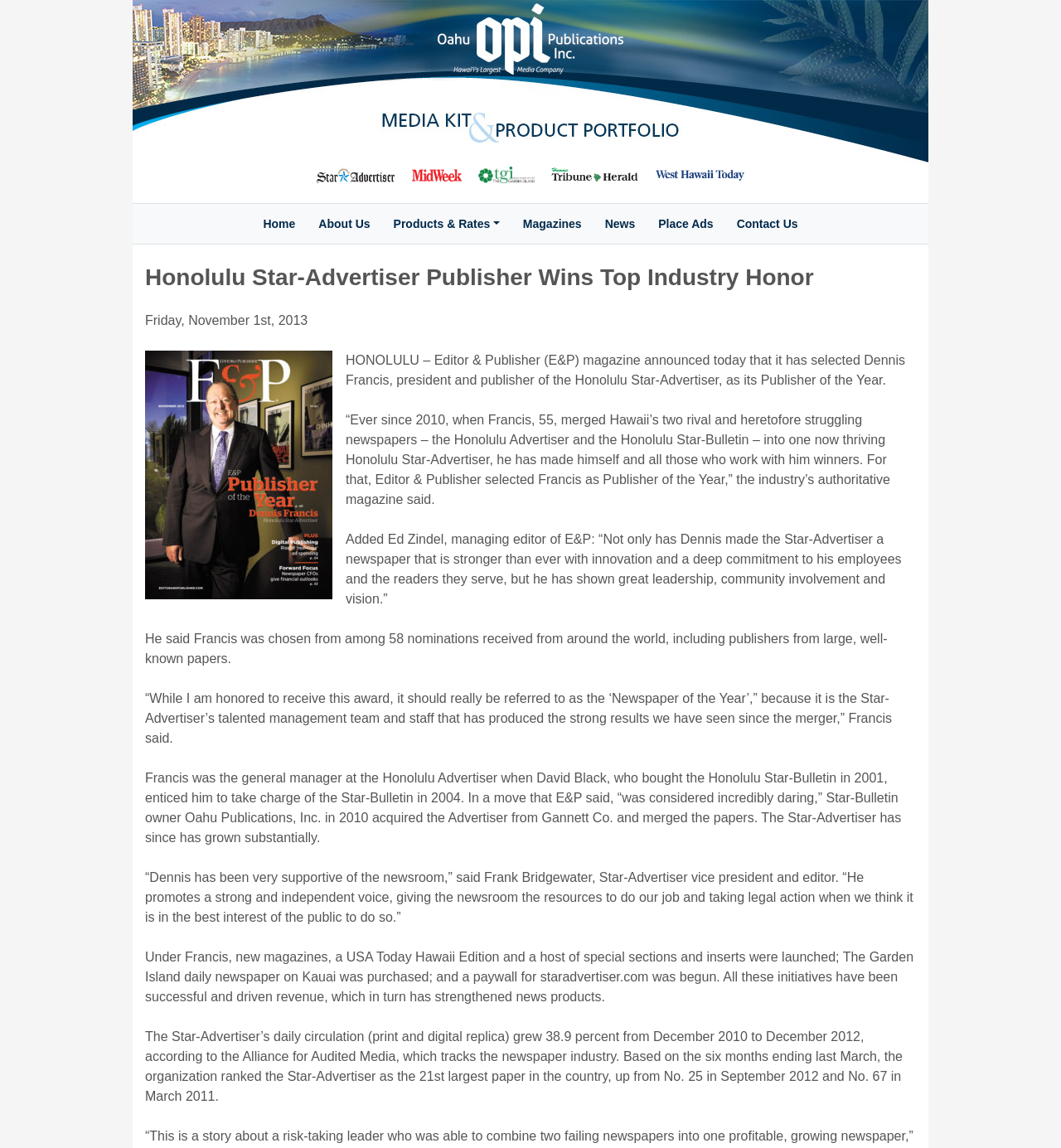Locate the bounding box coordinates of the area you need to click to fulfill this instruction: 'Click the Products & Rates button'. The coordinates must be in the form of four float numbers ranging from 0 to 1: [left, top, right, bottom].

[0.36, 0.183, 0.482, 0.206]